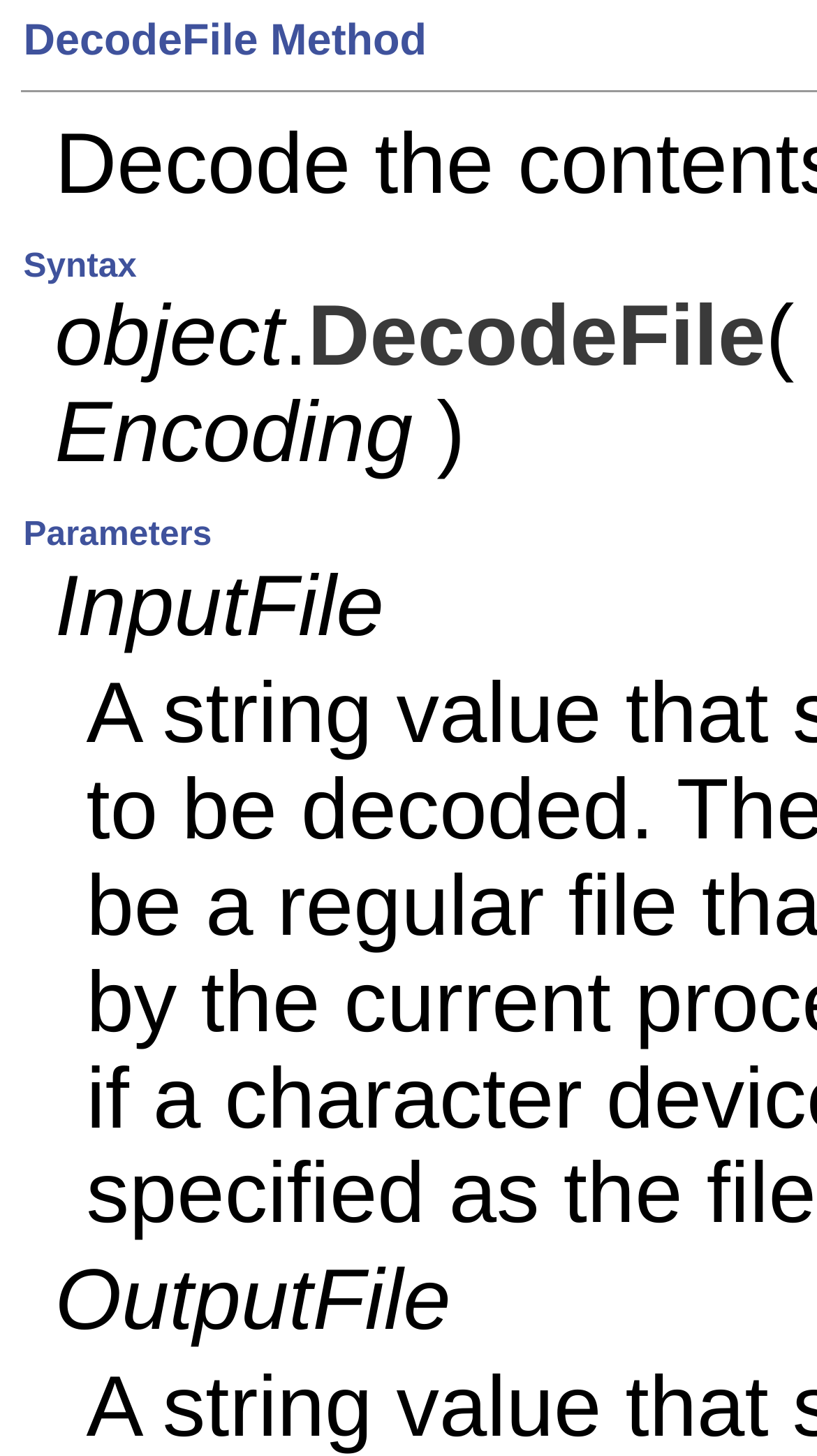What is the purpose of the method?
Using the visual information, reply with a single word or short phrase.

Decode file